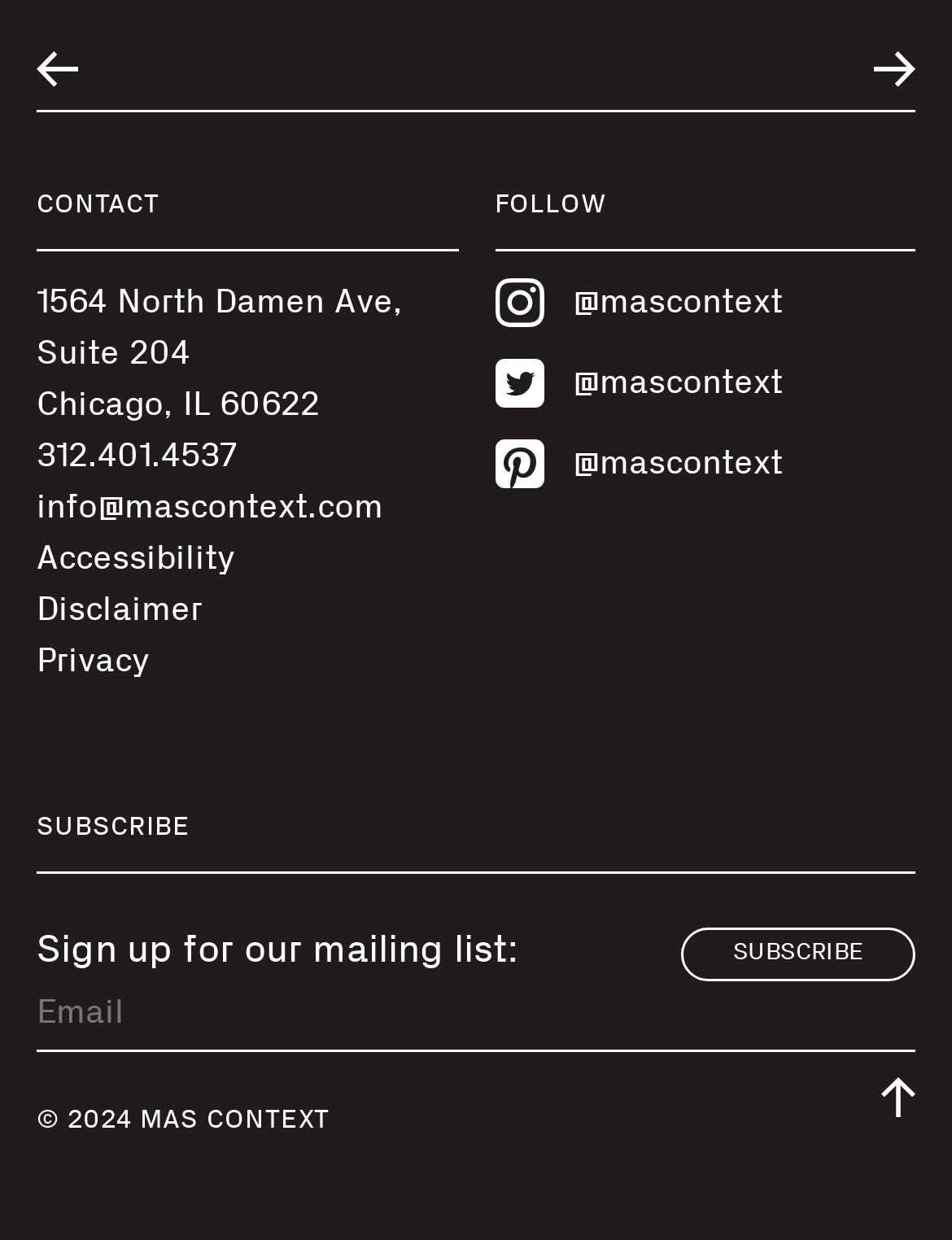Respond to the question below with a single word or phrase: What year is the copyright of MAS Context?

2024